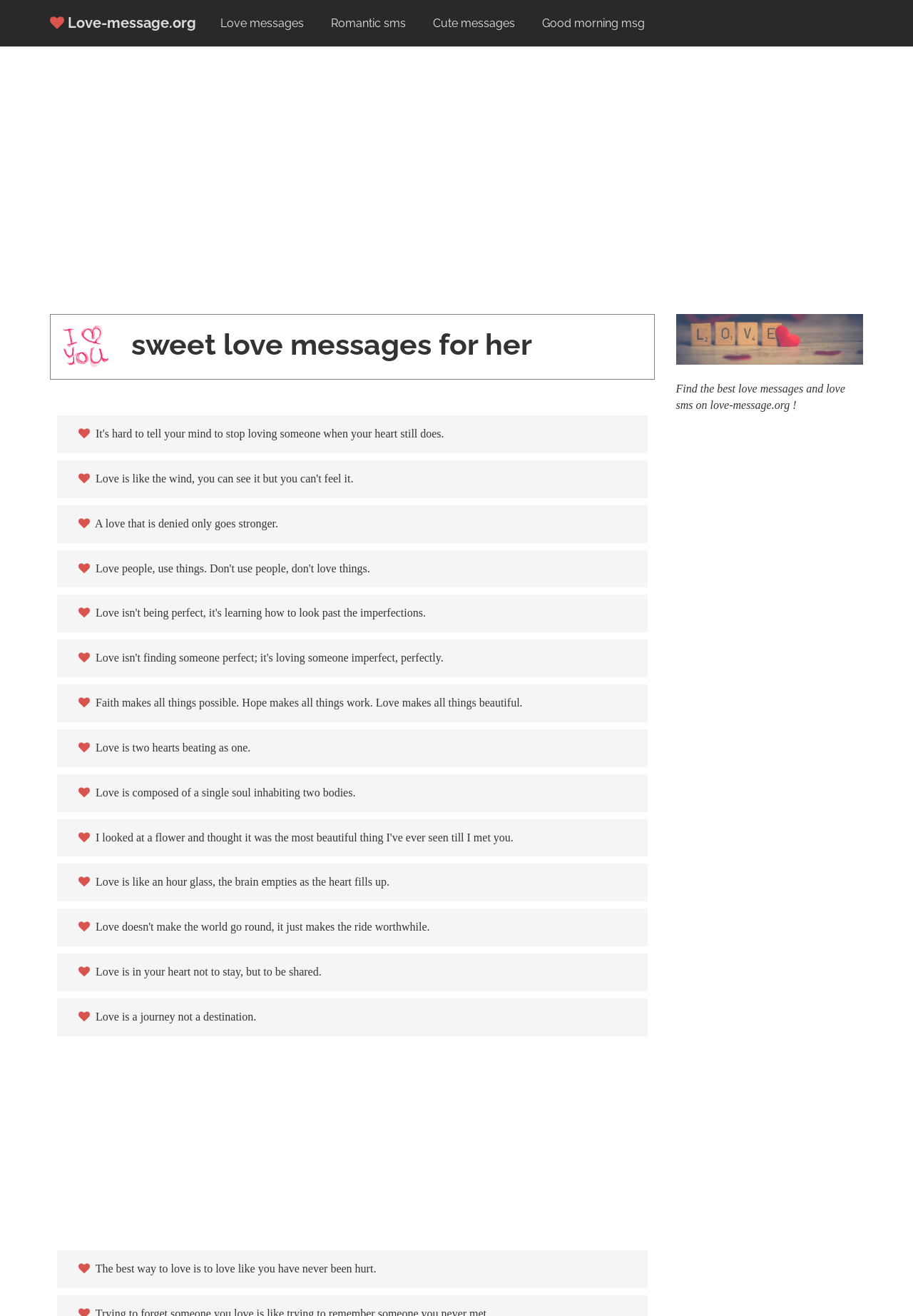Identify the bounding box for the UI element described as: "Love-message.org". The coordinates should be four float numbers between 0 and 1, i.e., [left, top, right, bottom].

[0.043, 0.0, 0.227, 0.035]